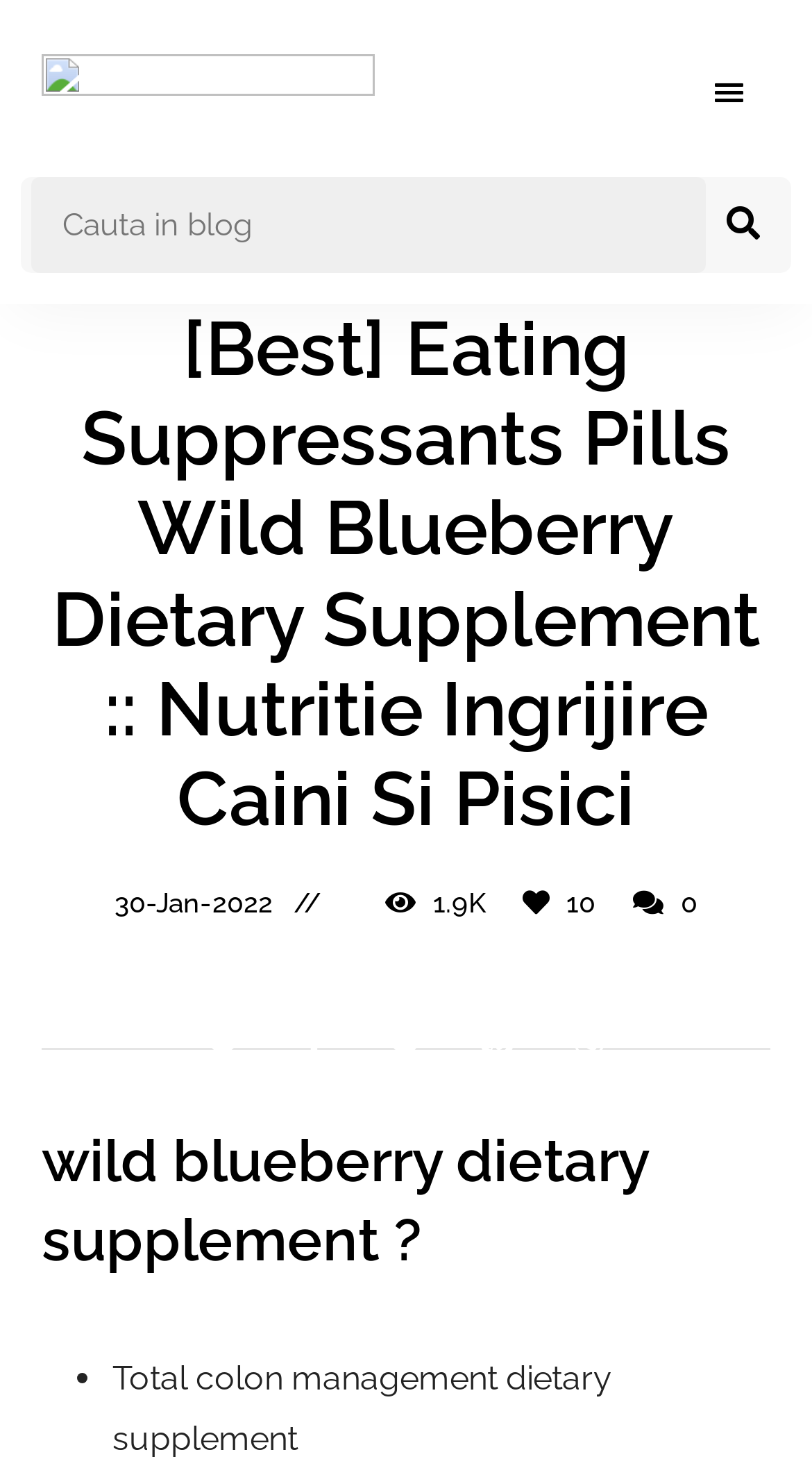Find the bounding box coordinates of the clickable area required to complete the following action: "Read the article about wild blueberry dietary supplement".

[0.051, 0.765, 0.949, 0.872]